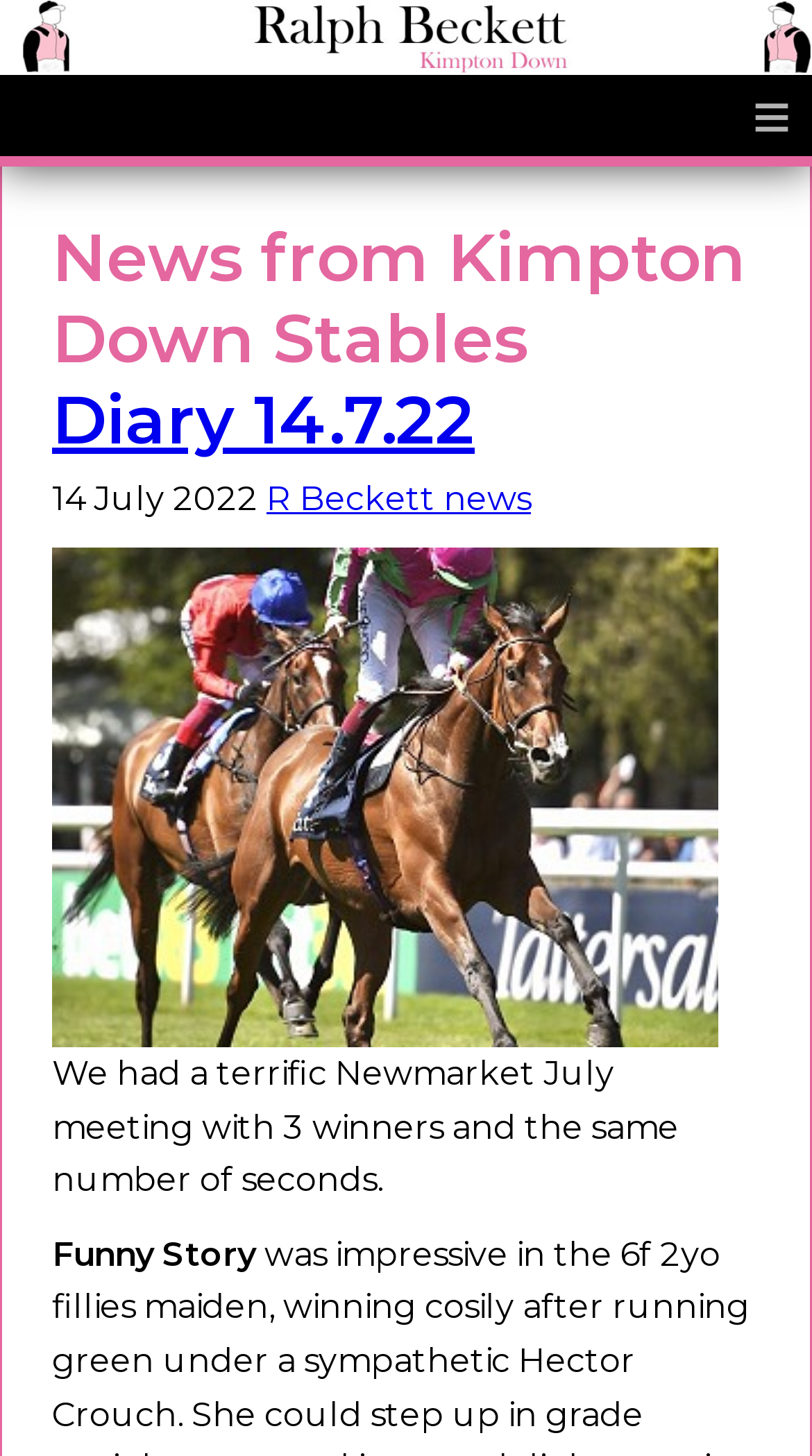What is the main title displayed on this webpage?

News from Kimpton Down Stables